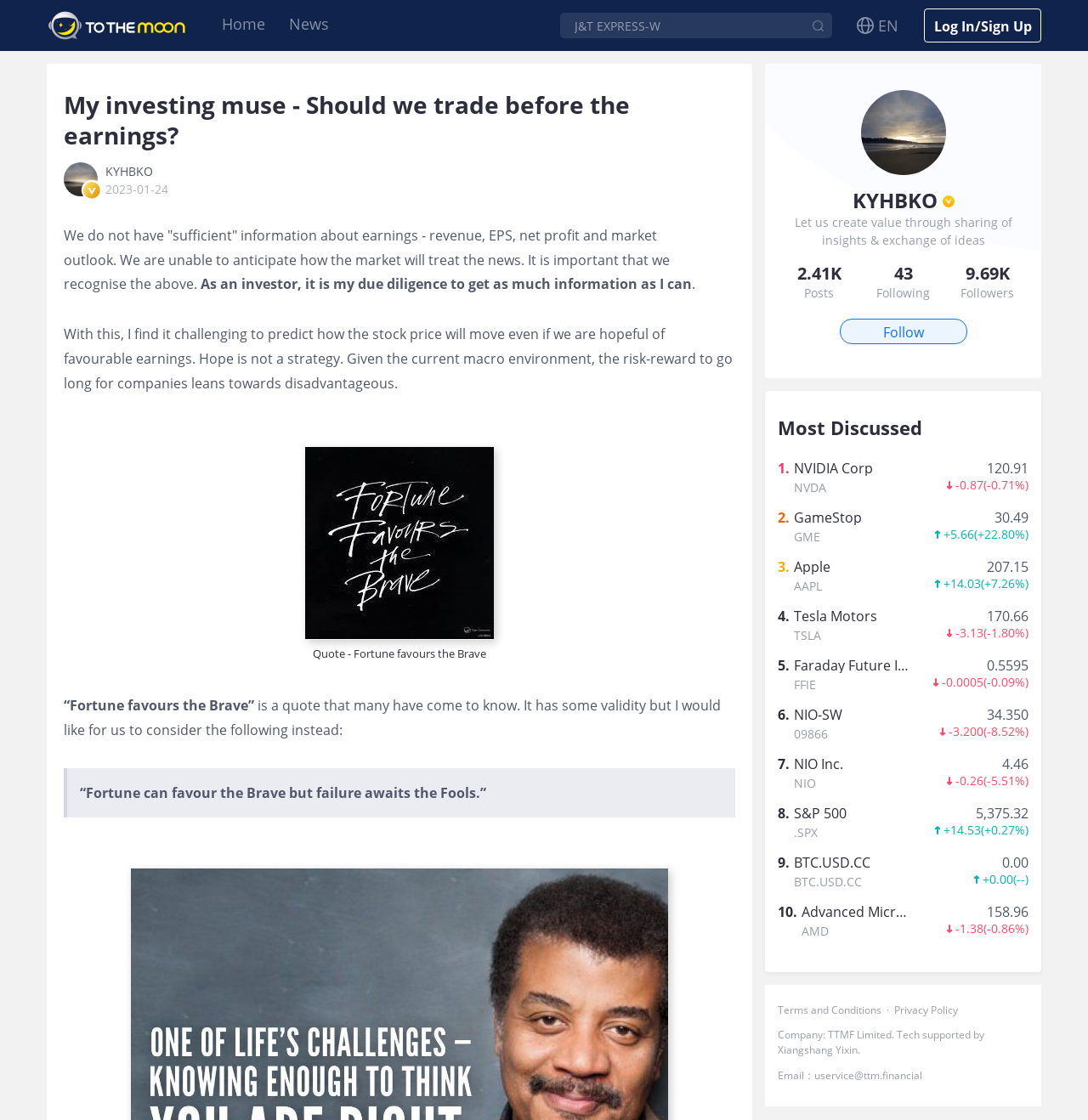Identify the bounding box coordinates of the clickable region to carry out the given instruction: "Read the post by KYHBKO".

[0.059, 0.145, 0.09, 0.175]